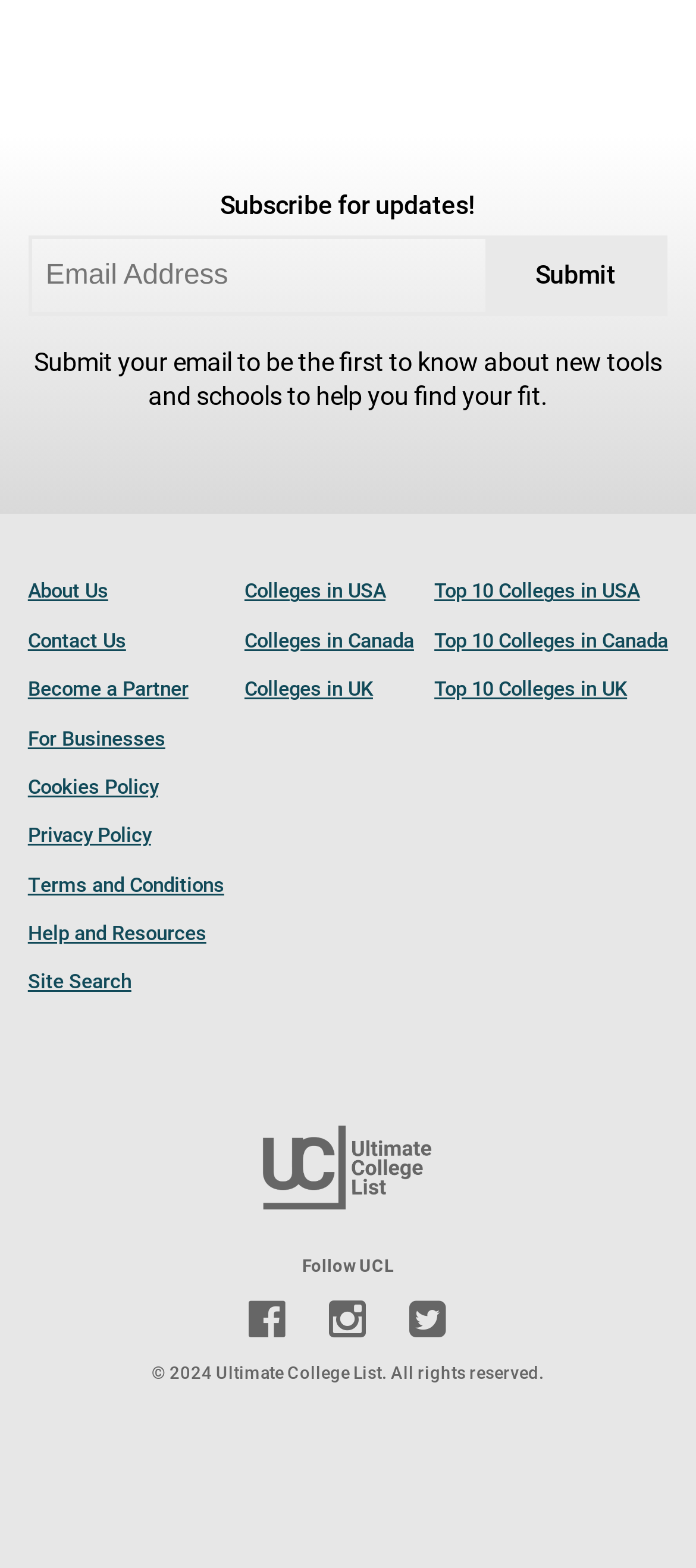Use a single word or phrase to respond to the question:
What is the name of the organization behind the webpage?

Ultimate College List